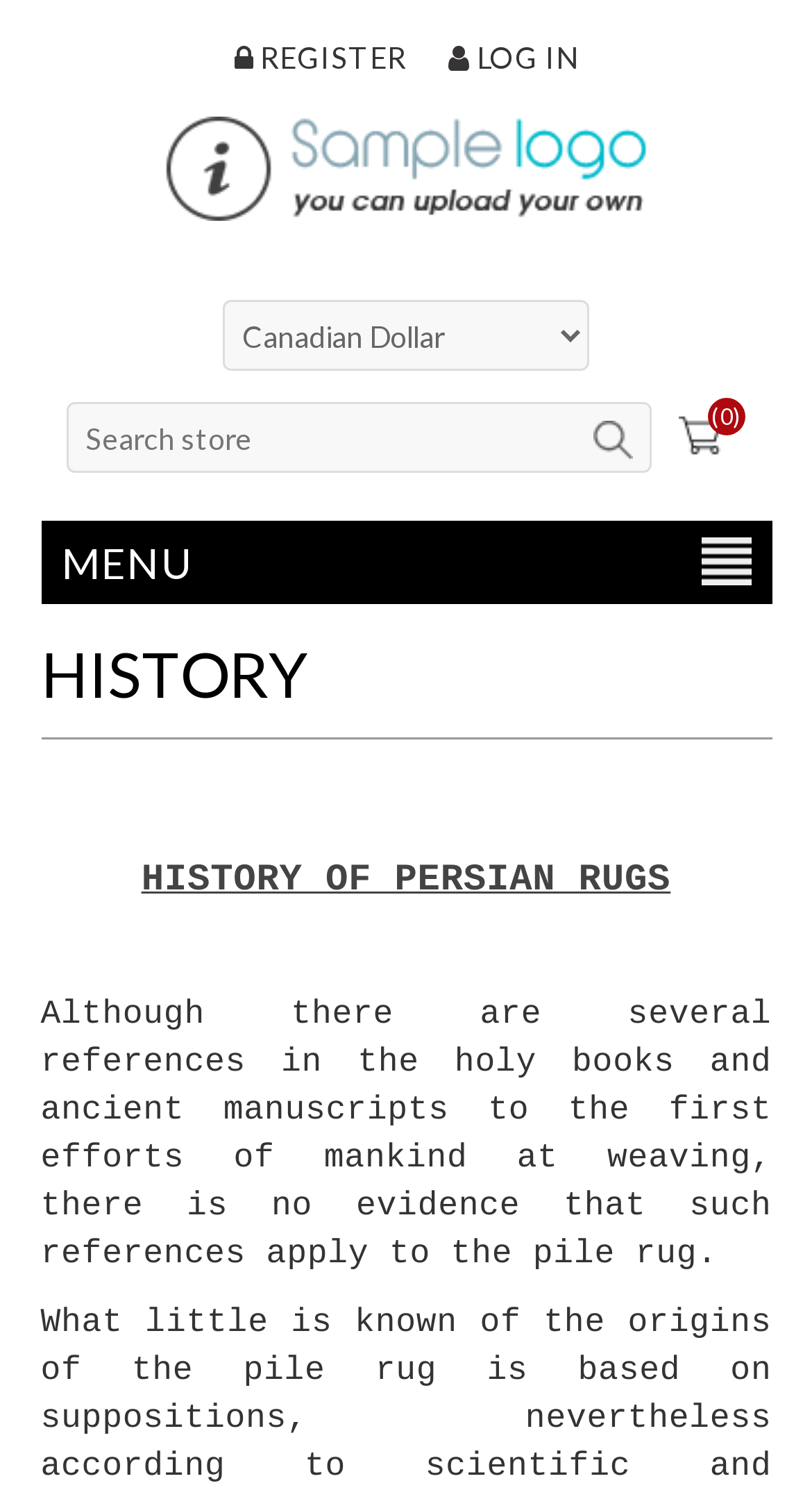Reply to the question with a single word or phrase:
What is the function of the 'Search store' textbox?

To search products